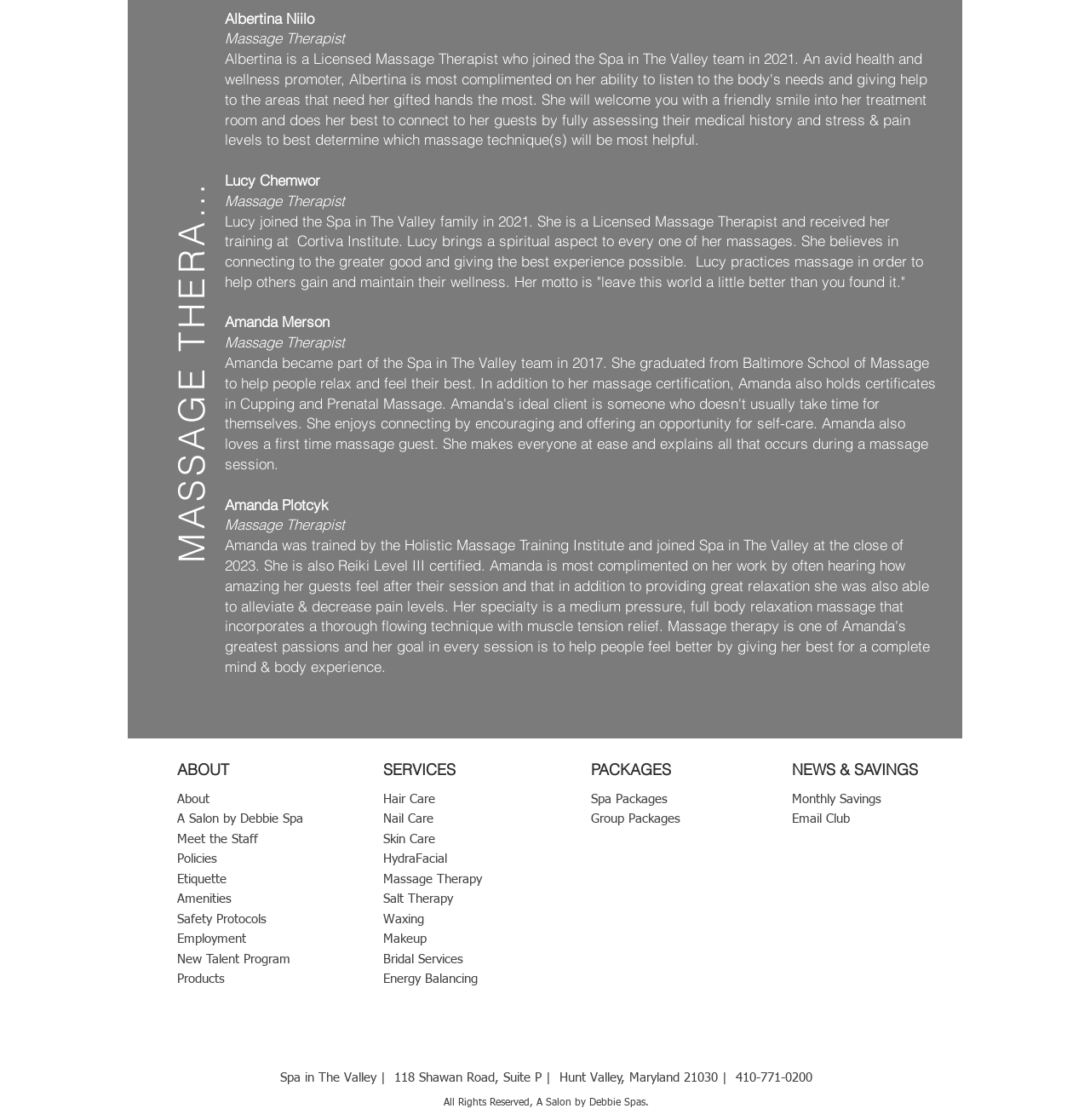How many links are there in the 'ABOUT' section?
Using the visual information, reply with a single word or short phrase.

11